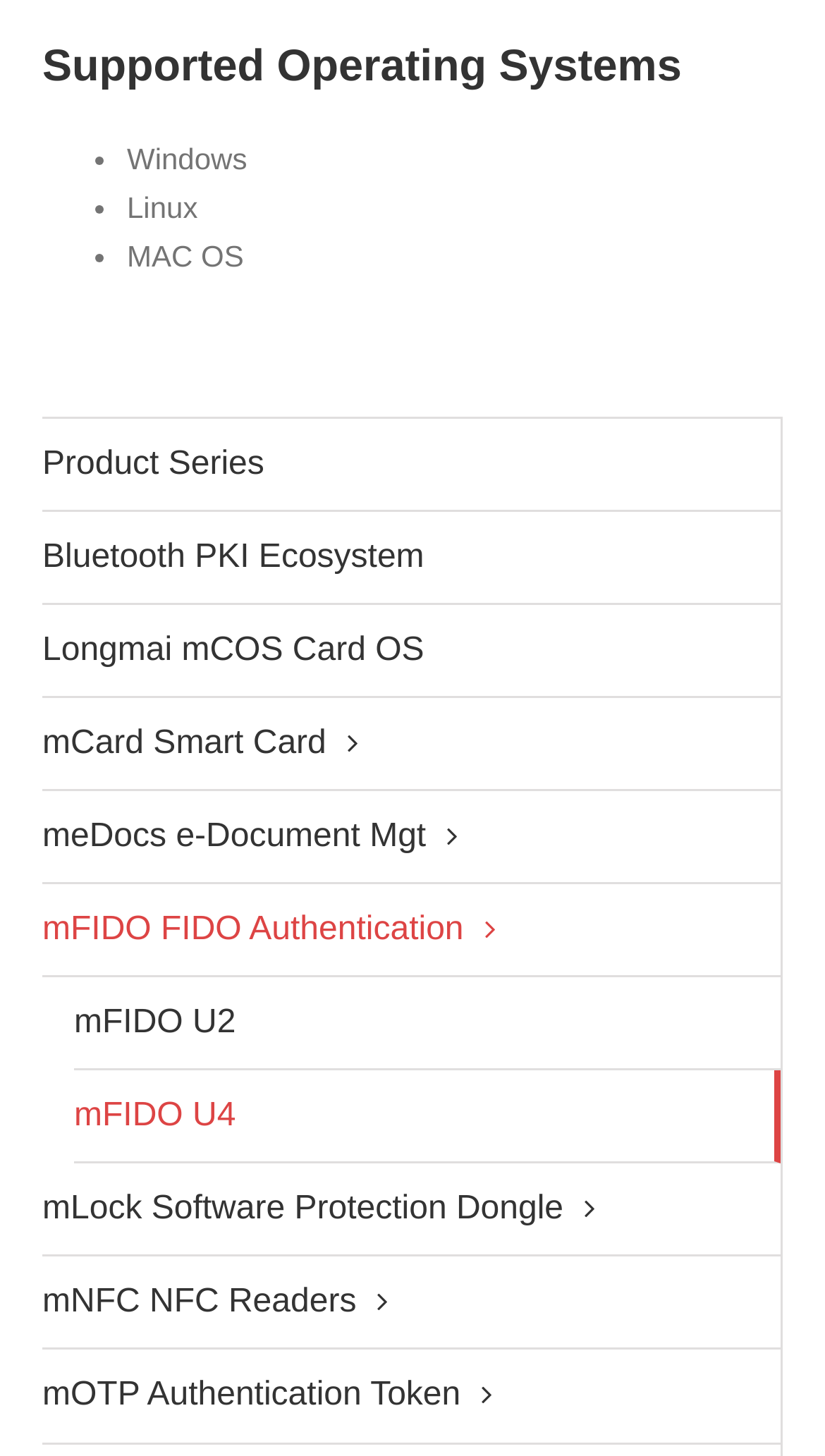Please identify the bounding box coordinates of the element's region that needs to be clicked to fulfill the following instruction: "Click on 65/100 whiskey options". The bounding box coordinates should consist of four float numbers between 0 and 1, i.e., [left, top, right, bottom].

None